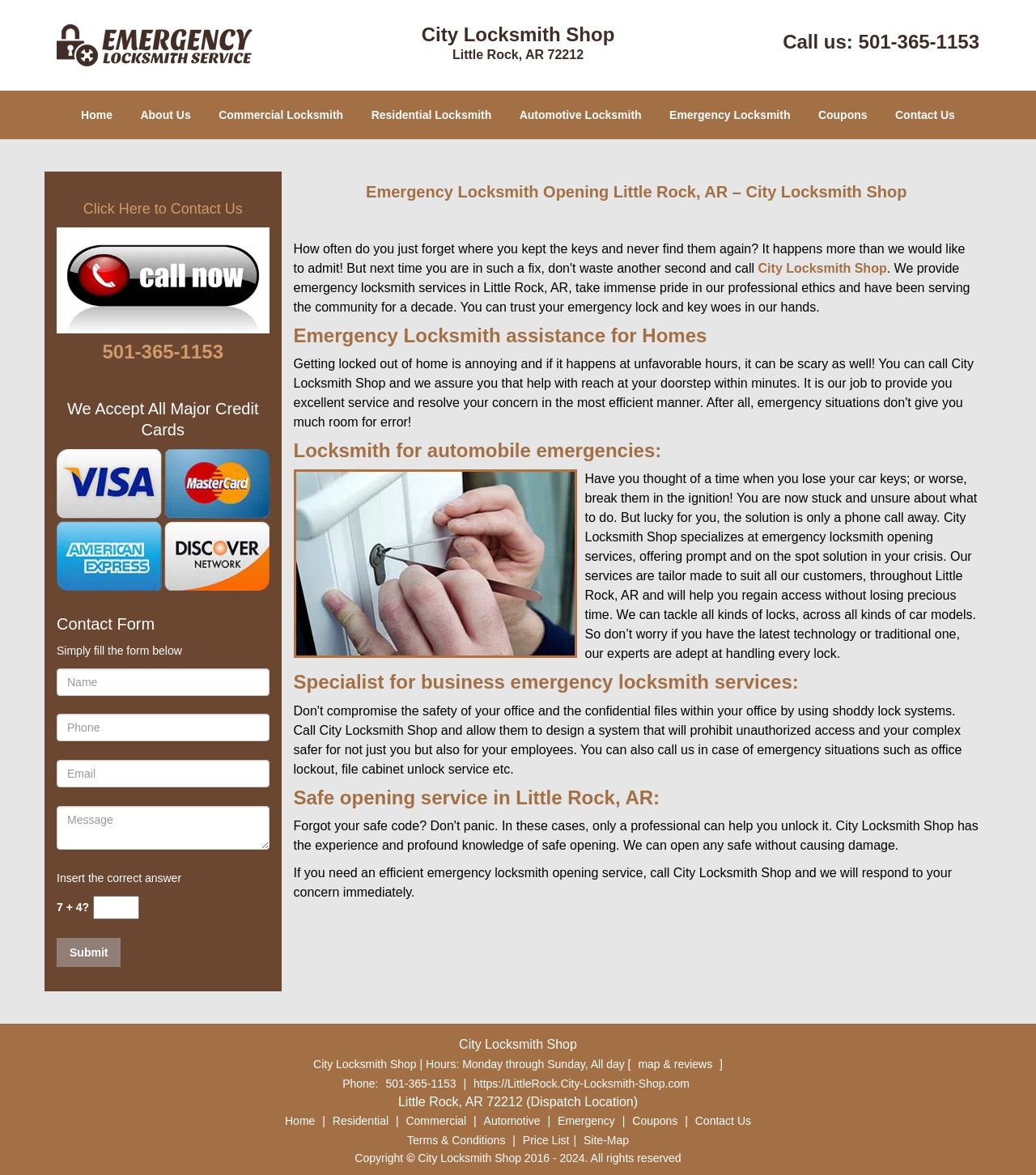Can you identify the bounding box coordinates of the clickable region needed to carry out this instruction: 'Click the 'Submit' button'? The coordinates should be four float numbers within the range of 0 to 1, stated as [left, top, right, bottom].

[0.055, 0.798, 0.117, 0.823]